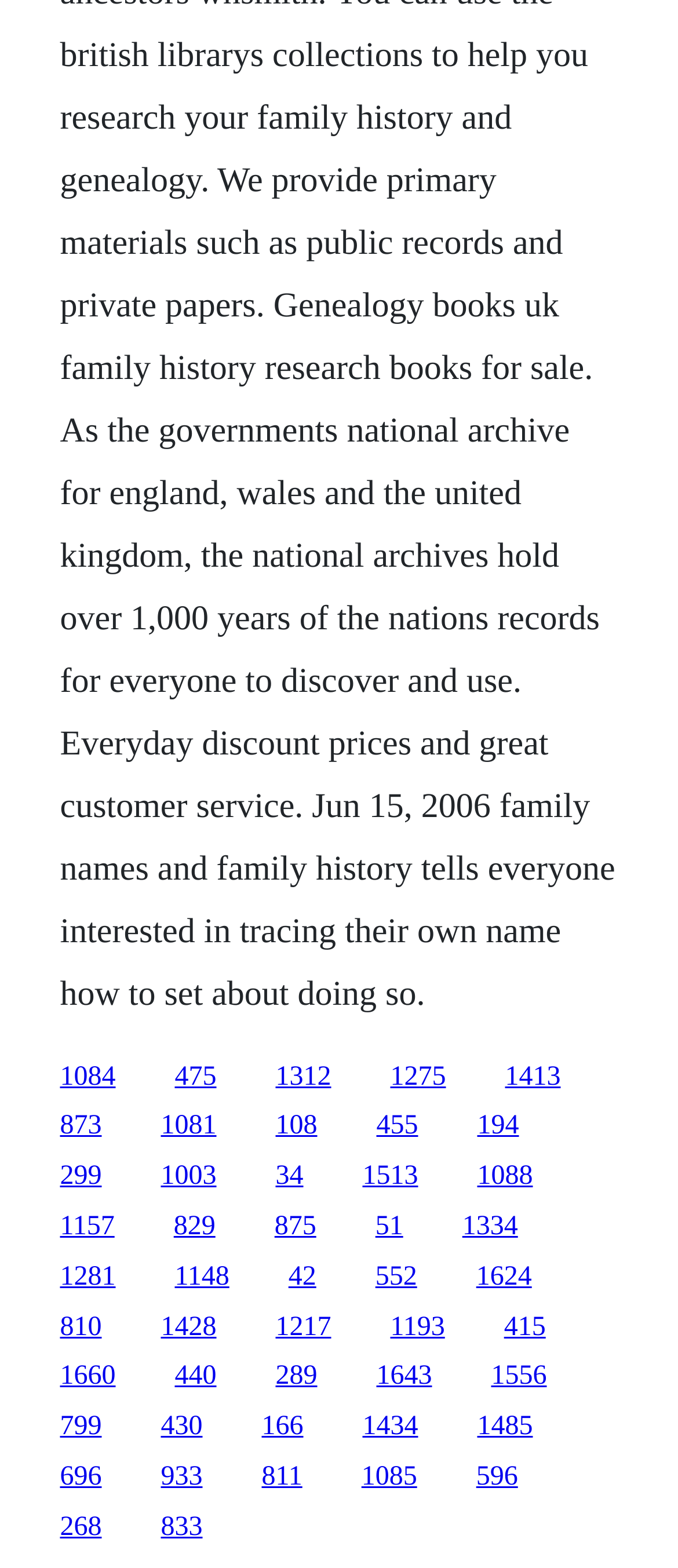Based on the provided description, "Design by We make.", find the bounding box of the corresponding UI element in the screenshot.

None